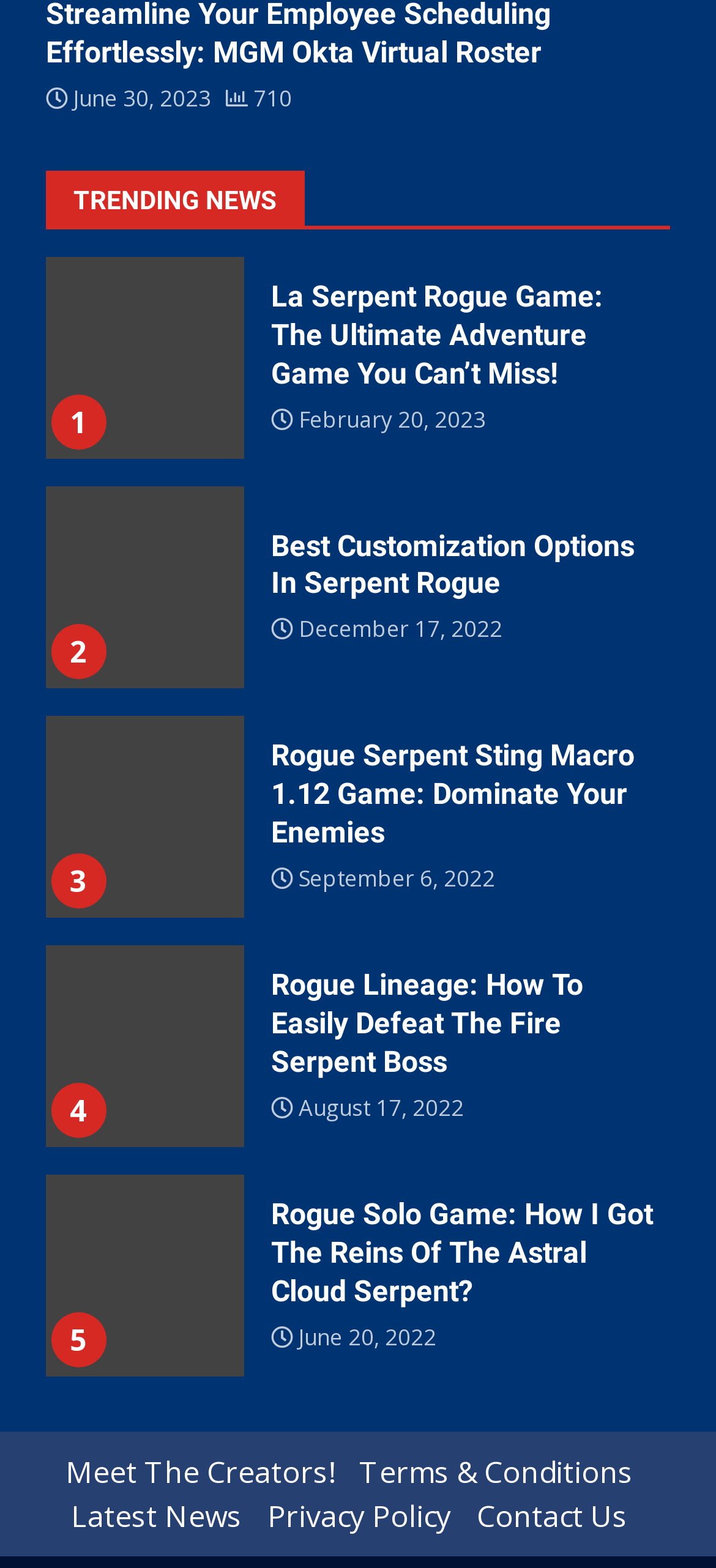What is the date displayed at the top of the page?
Based on the screenshot, respond with a single word or phrase.

June 30, 2023